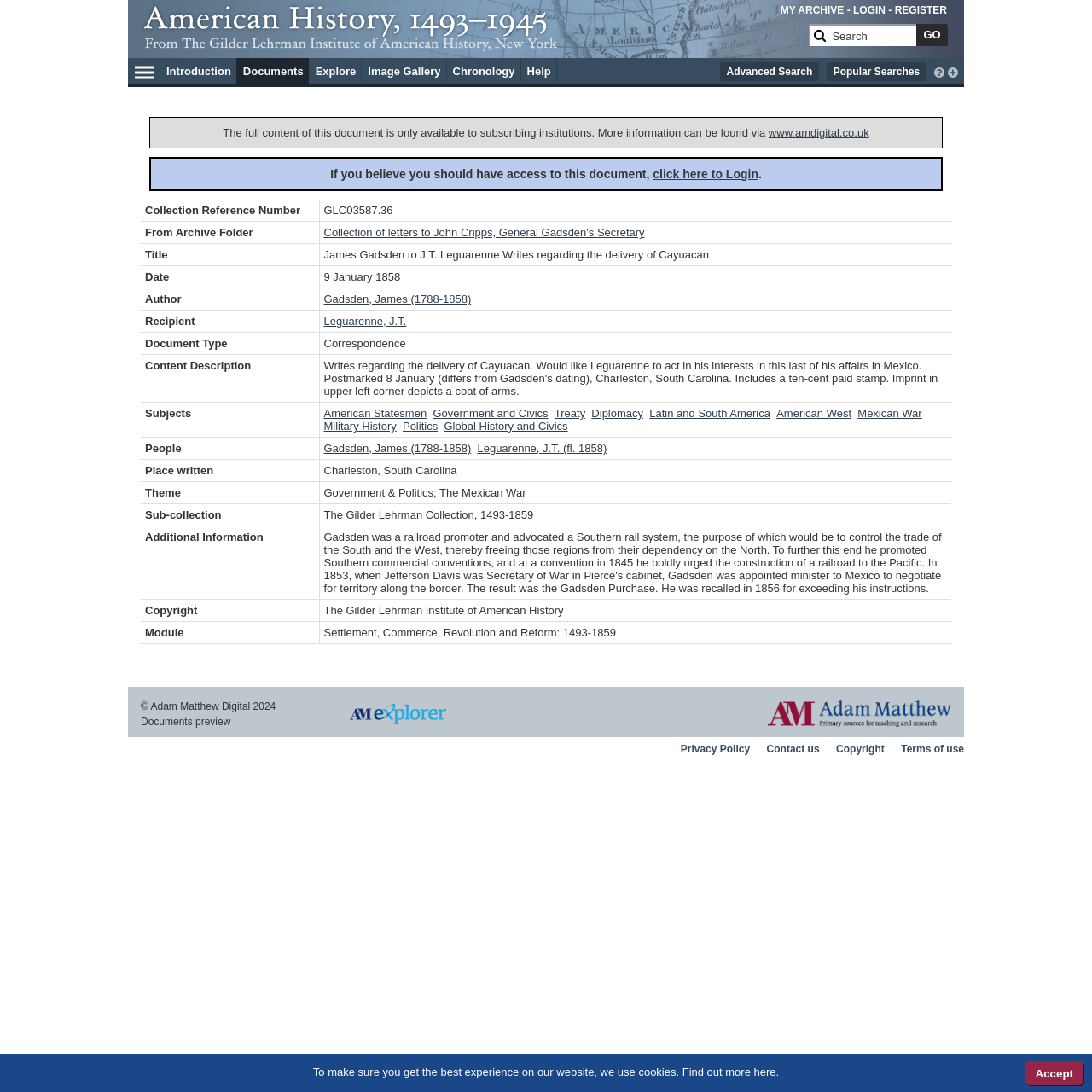Pinpoint the bounding box coordinates of the clickable element needed to complete the instruction: "Search for documents". The coordinates should be provided as four float numbers between 0 and 1: [left, top, right, bottom].

[0.741, 0.022, 0.839, 0.042]